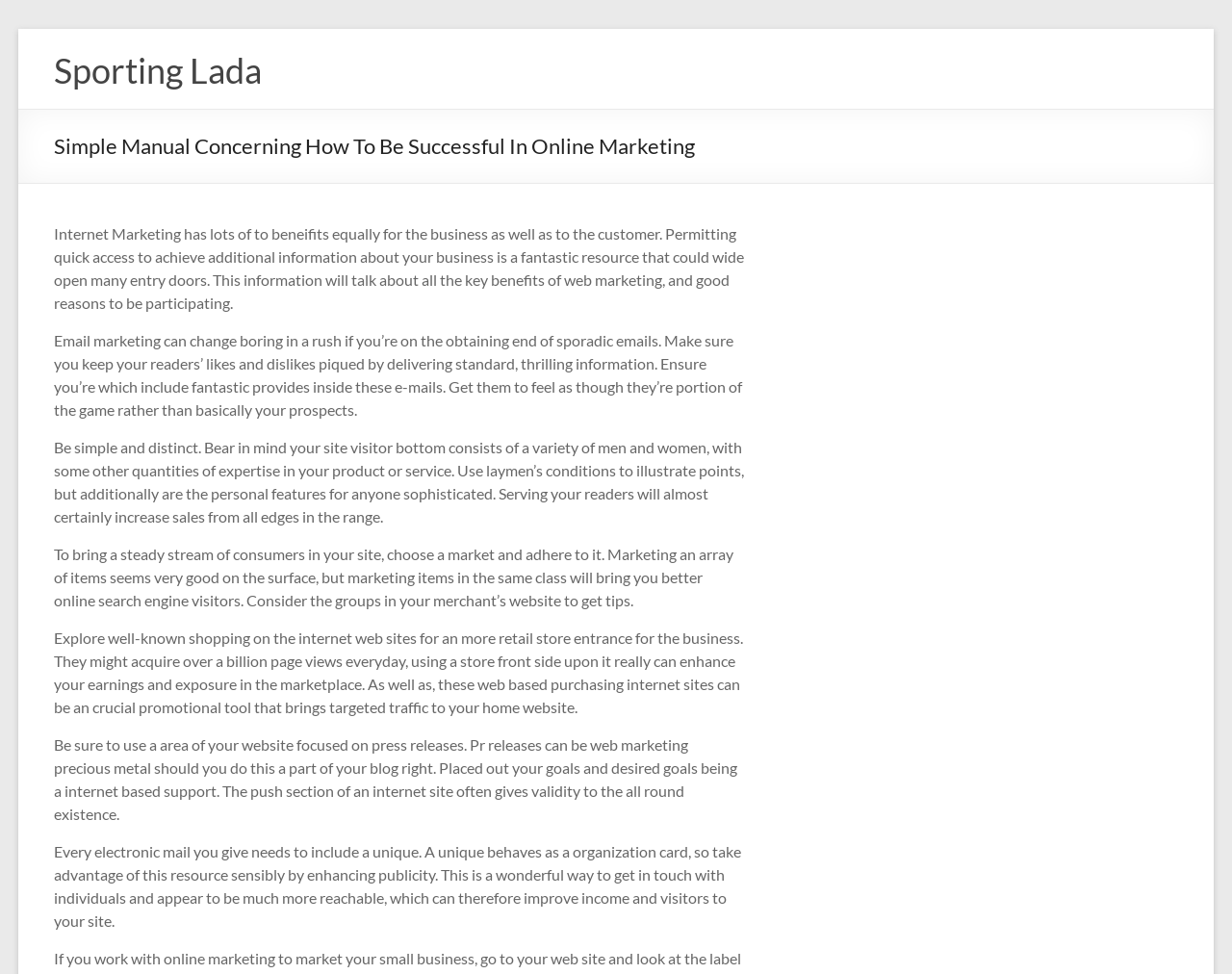Summarize the webpage comprehensively, mentioning all visible components.

The webpage is about a simple manual for being successful in online marketing, specifically focused on sporting Lada. At the top, there is a link to "Skip to content" followed by a heading that displays the title "Sporting Lada". Below this, there is another heading that displays the title "Simple Manual Concerning How To Be Successful In Online Marketing".

The main content of the webpage is divided into five paragraphs, each discussing a key benefit or strategy for online marketing. The first paragraph explains the benefits of internet marketing, including quick access to information about a business. The second paragraph provides tips on email marketing, emphasizing the importance of keeping readers engaged with regular and thrilling information.

The third paragraph advises on being simple and clear in communication, catering to a diverse range of readers. The fourth paragraph suggests focusing on a specific market to attract a steady stream of customers. The fifth paragraph explores the benefits of using popular online shopping websites as an additional storefront for a business.

Throughout the webpage, there are no images, but the text is organized in a clear and readable format. The overall structure of the webpage is simple and easy to navigate, with a clear hierarchy of headings and paragraphs.